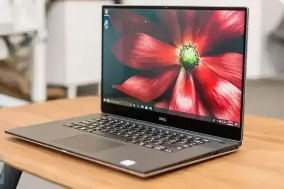Please provide a detailed answer to the question below by examining the image:
What type of environment is the laptop suited for?

The caption suggests that the laptop is suitable for both personal and professional environments, as it is a popular choice for various computing tasks, from graphic design to everyday use.